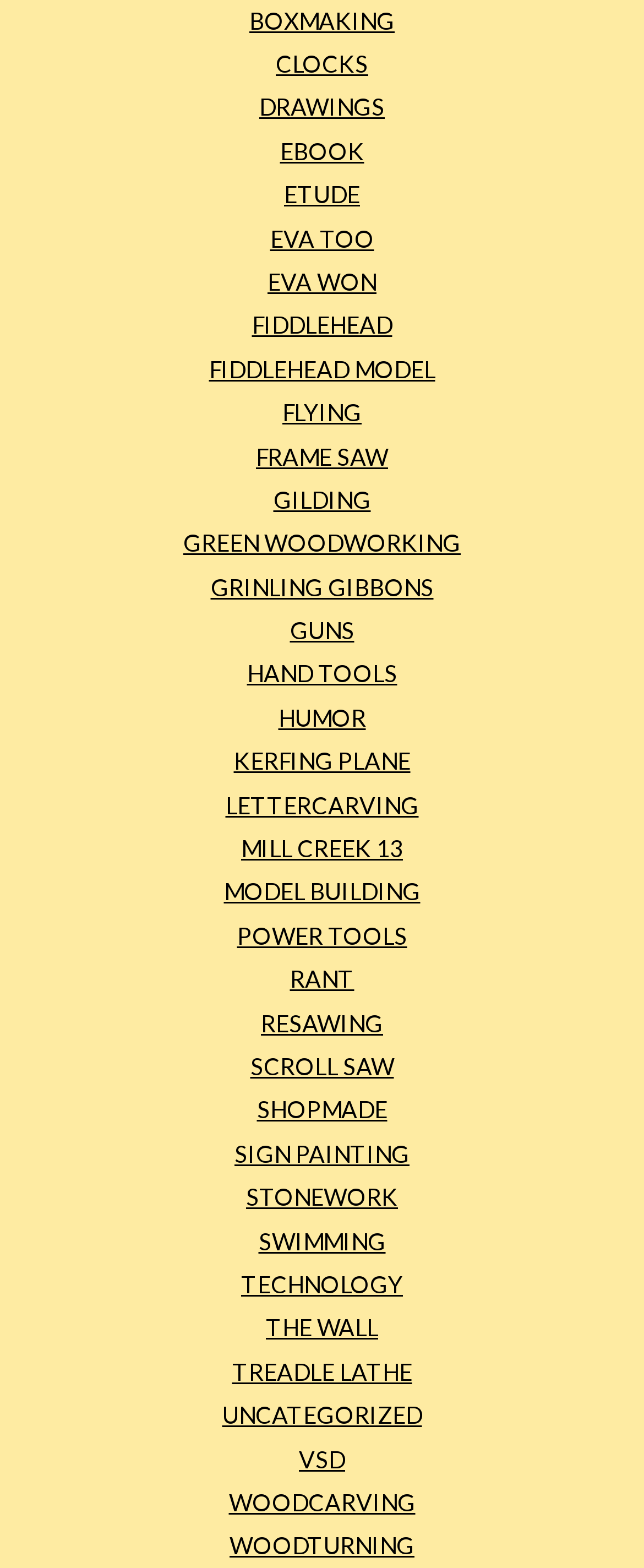Are all links located at the top of the webpage?
Answer briefly with a single word or phrase based on the image.

No